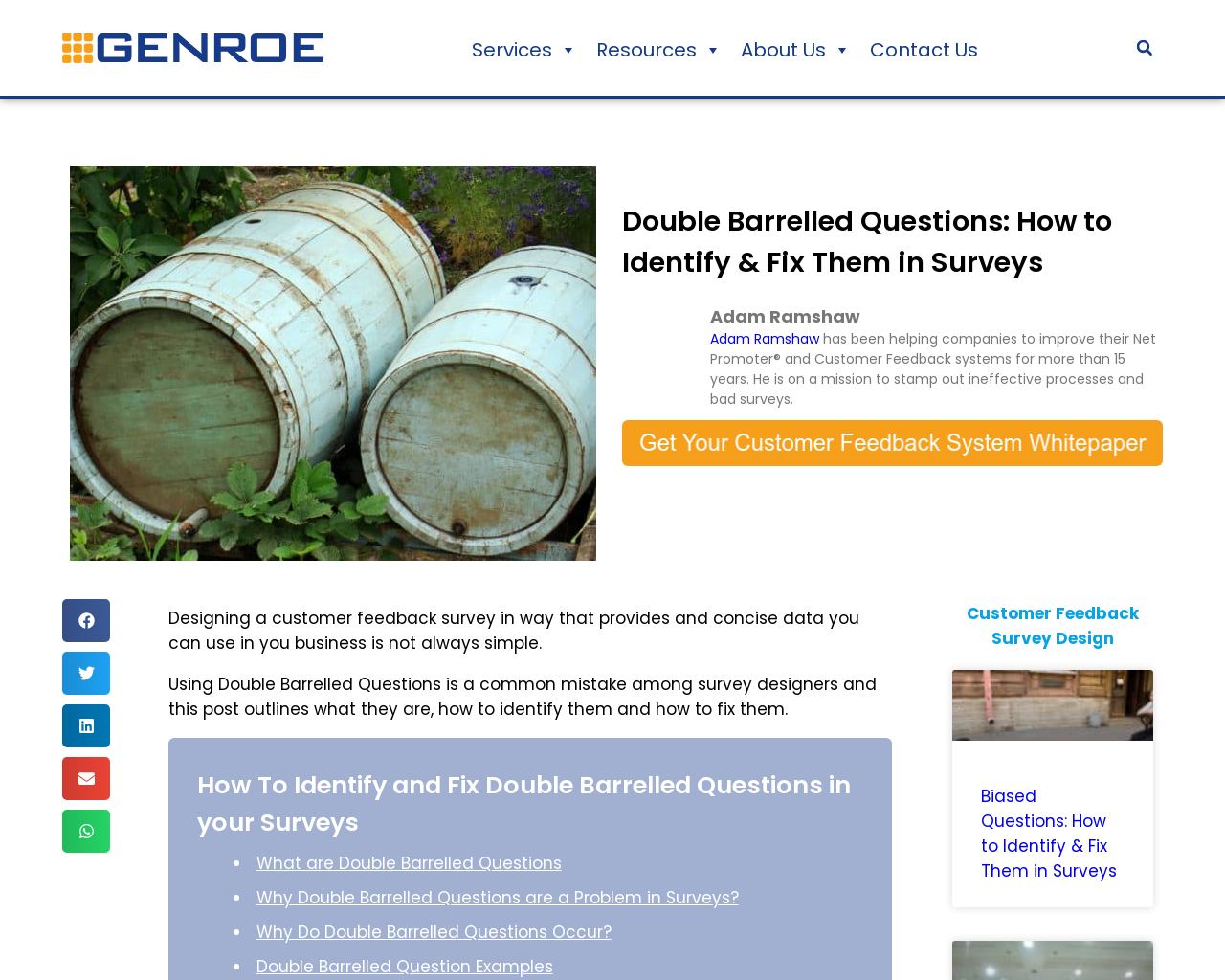Identify the bounding box coordinates of the section to be clicked to complete the task described by the following instruction: "Share on facebook". The coordinates should be four float numbers between 0 and 1, formatted as [left, top, right, bottom].

[0.051, 0.611, 0.09, 0.655]